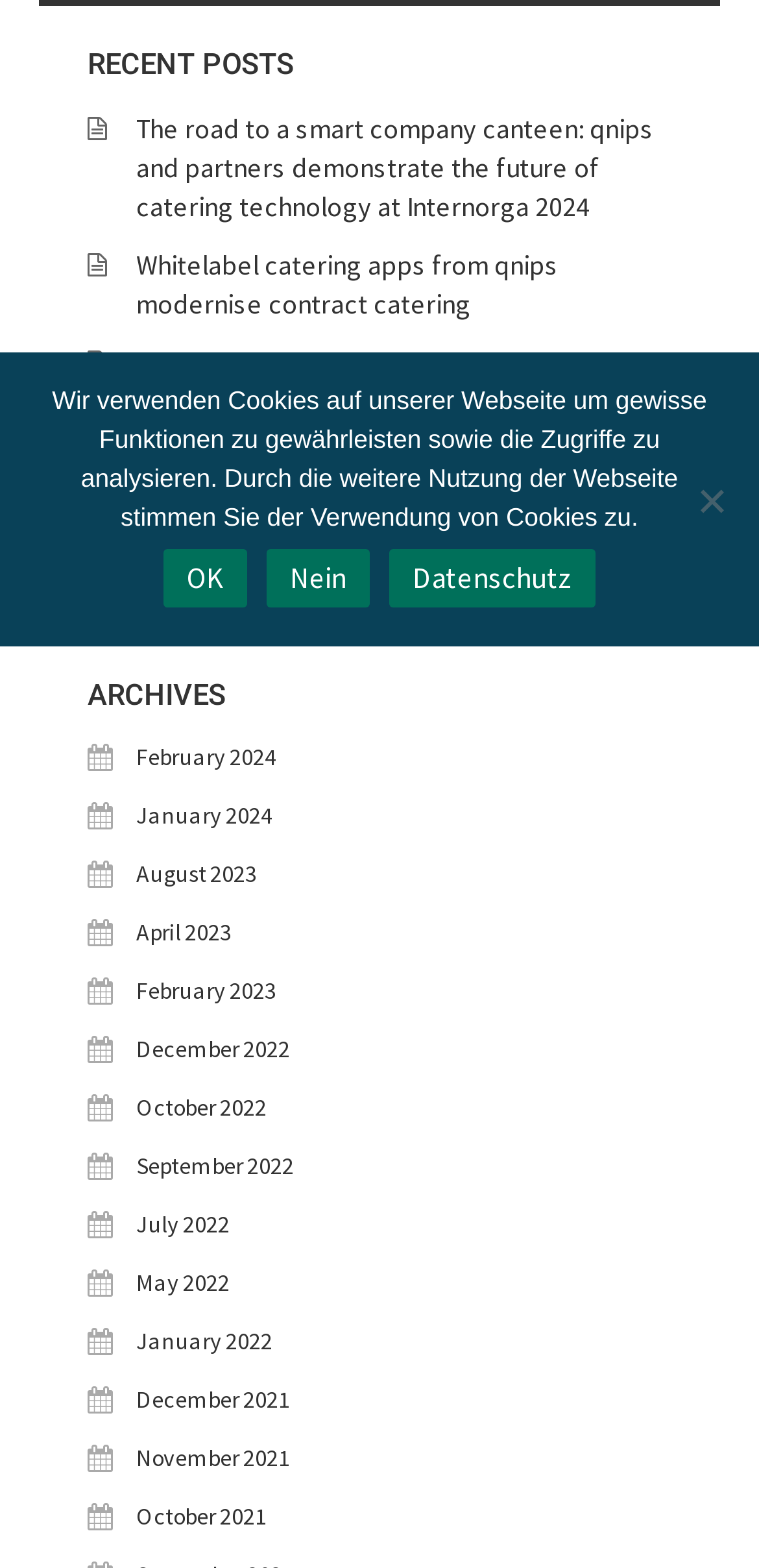Provide the bounding box coordinates, formatted as (top-left x, top-left y, bottom-right x, bottom-right y), with all values being floating point numbers between 0 and 1. Identify the bounding box of the UI element that matches the description: Deutsch

[0.115, 0.22, 0.306, 0.243]